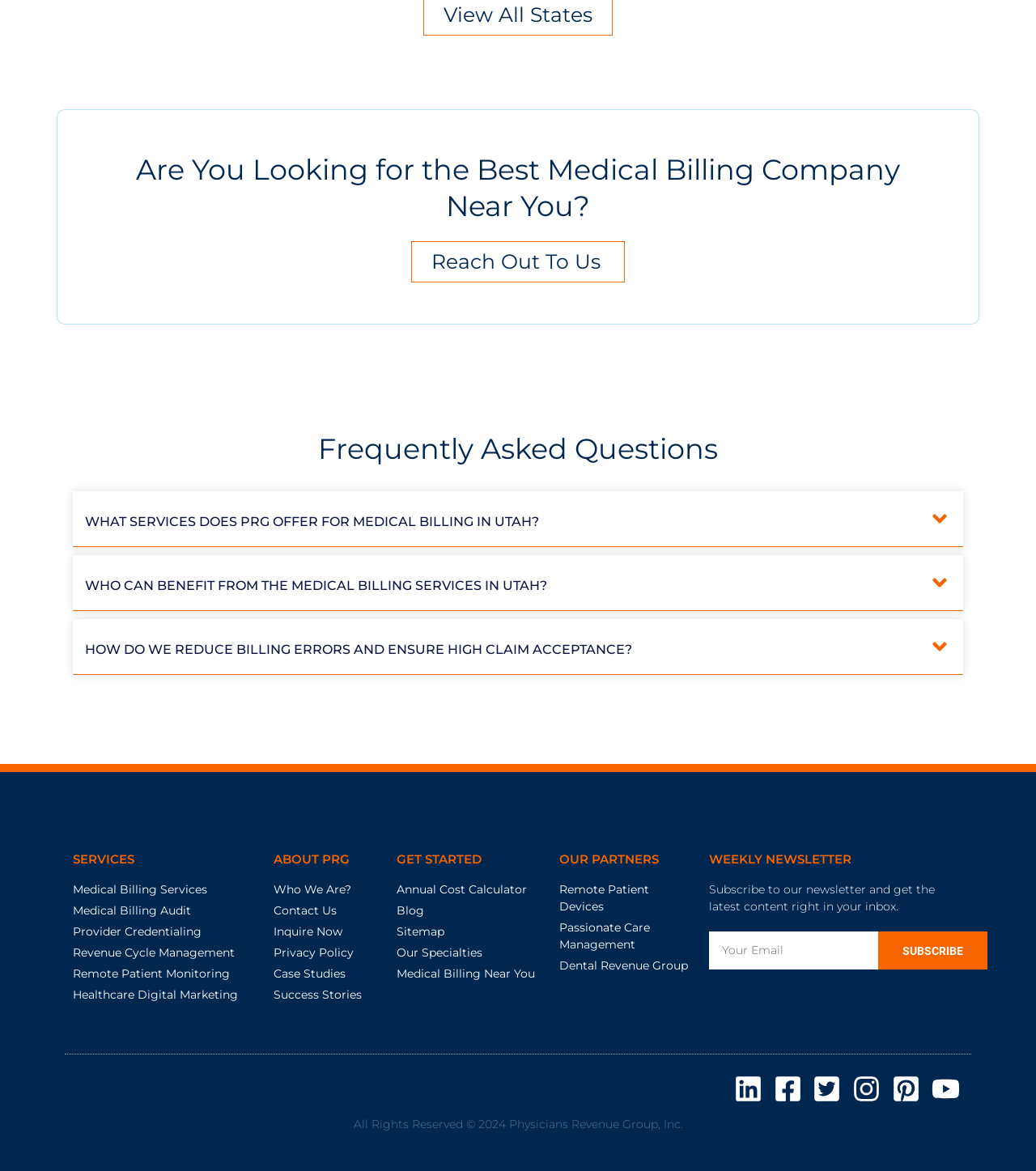How can I subscribe to the weekly newsletter?
Provide a one-word or short-phrase answer based on the image.

Enter email and click SUBSCRIBE